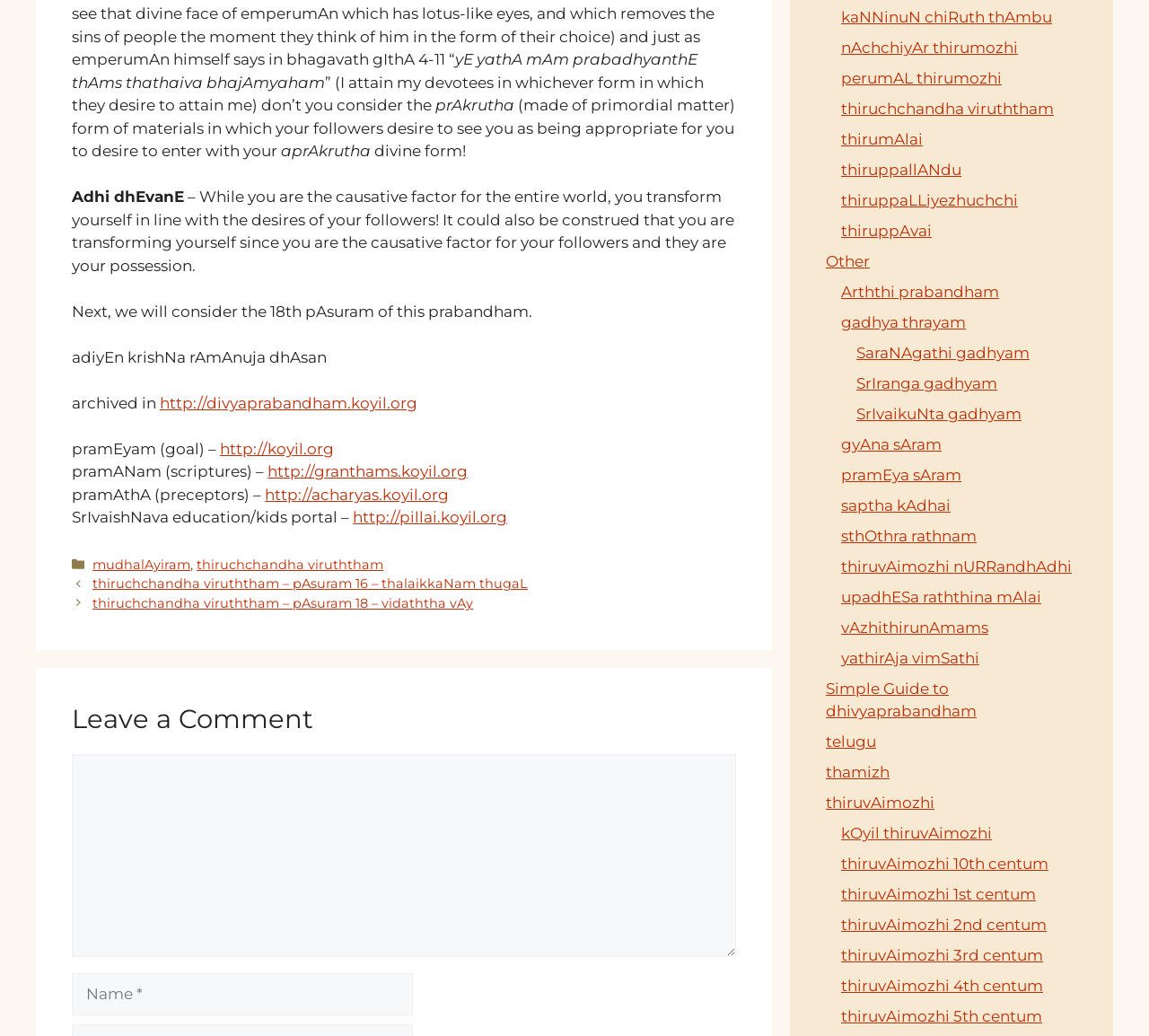Identify the bounding box coordinates of the section to be clicked to complete the task described by the following instruction: "Leave a comment". The coordinates should be four float numbers between 0 and 1, formatted as [left, top, right, bottom].

[0.062, 0.679, 0.641, 0.711]